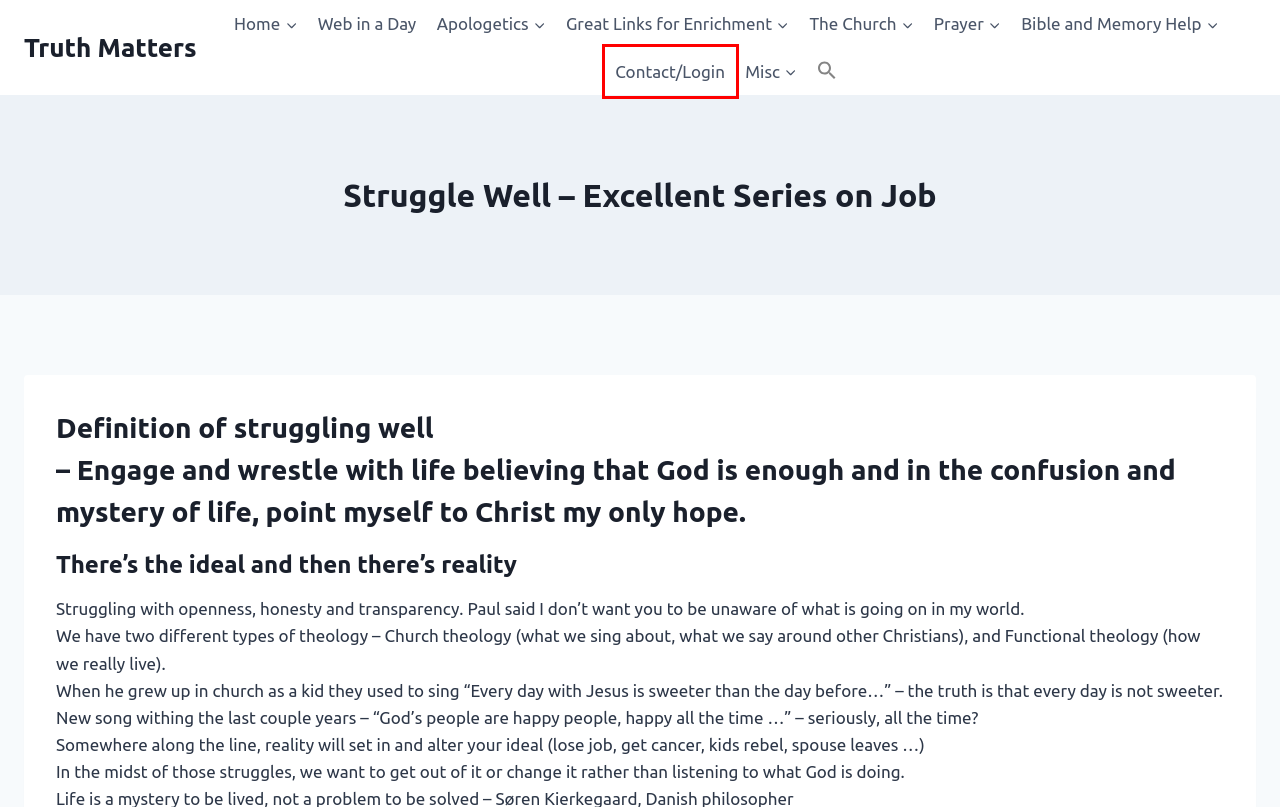Examine the webpage screenshot and identify the UI element enclosed in the red bounding box. Pick the webpage description that most accurately matches the new webpage after clicking the selected element. Here are the candidates:
A. Sample Websites to Have Made – Truth Matters
B. Apologetics – Truth Matters
C. Misc – Truth Matters
D. Great Links for Enrichment – Truth Matters
E. The Church – Truth Matters
F. Bible and Memory Help – Truth Matters
G. Prayer – Truth Matters
H. Contact/Login – Truth Matters

H